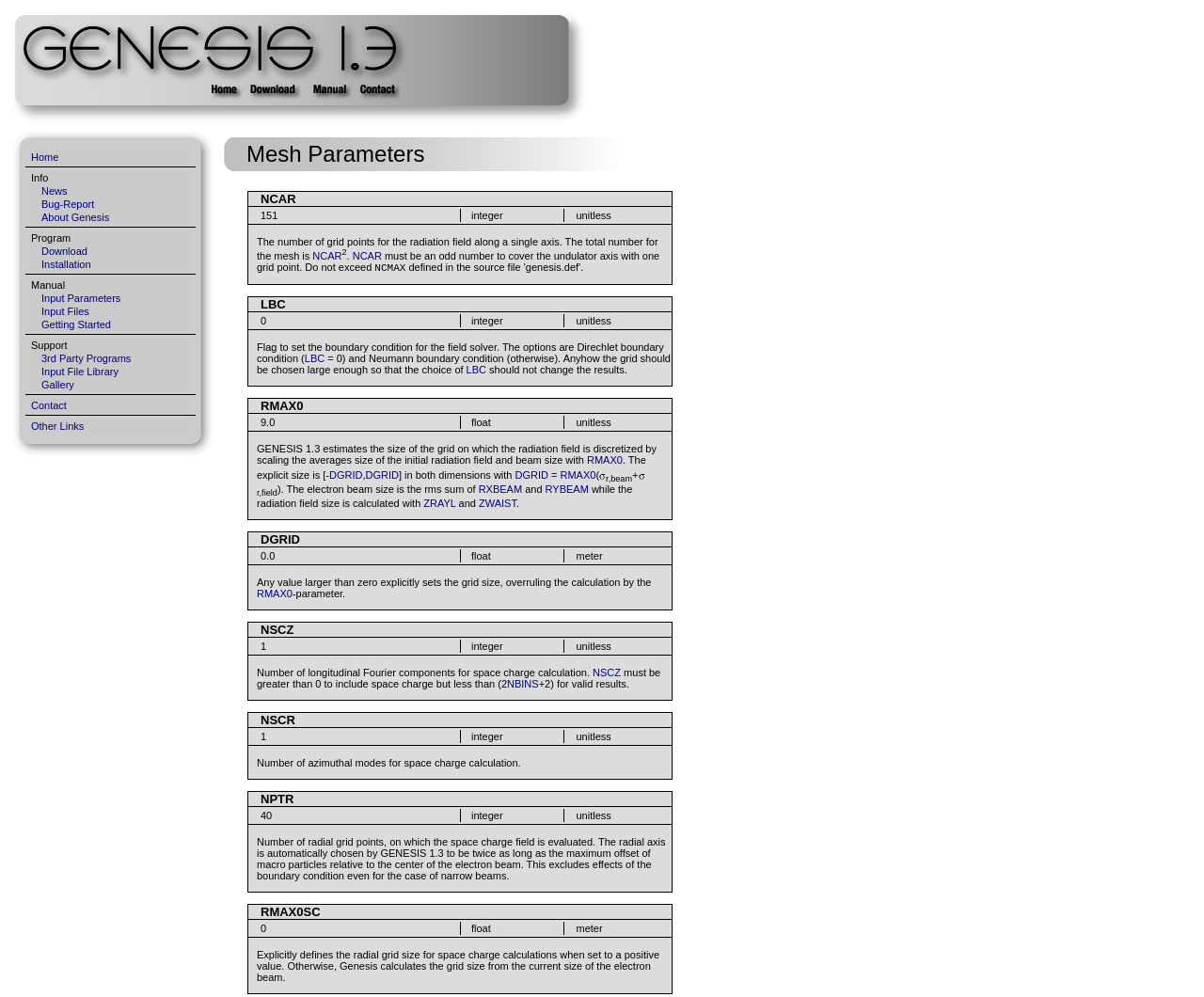Pinpoint the bounding box coordinates of the element to be clicked to execute the instruction: "Click on Home".

[0.026, 0.152, 0.049, 0.163]